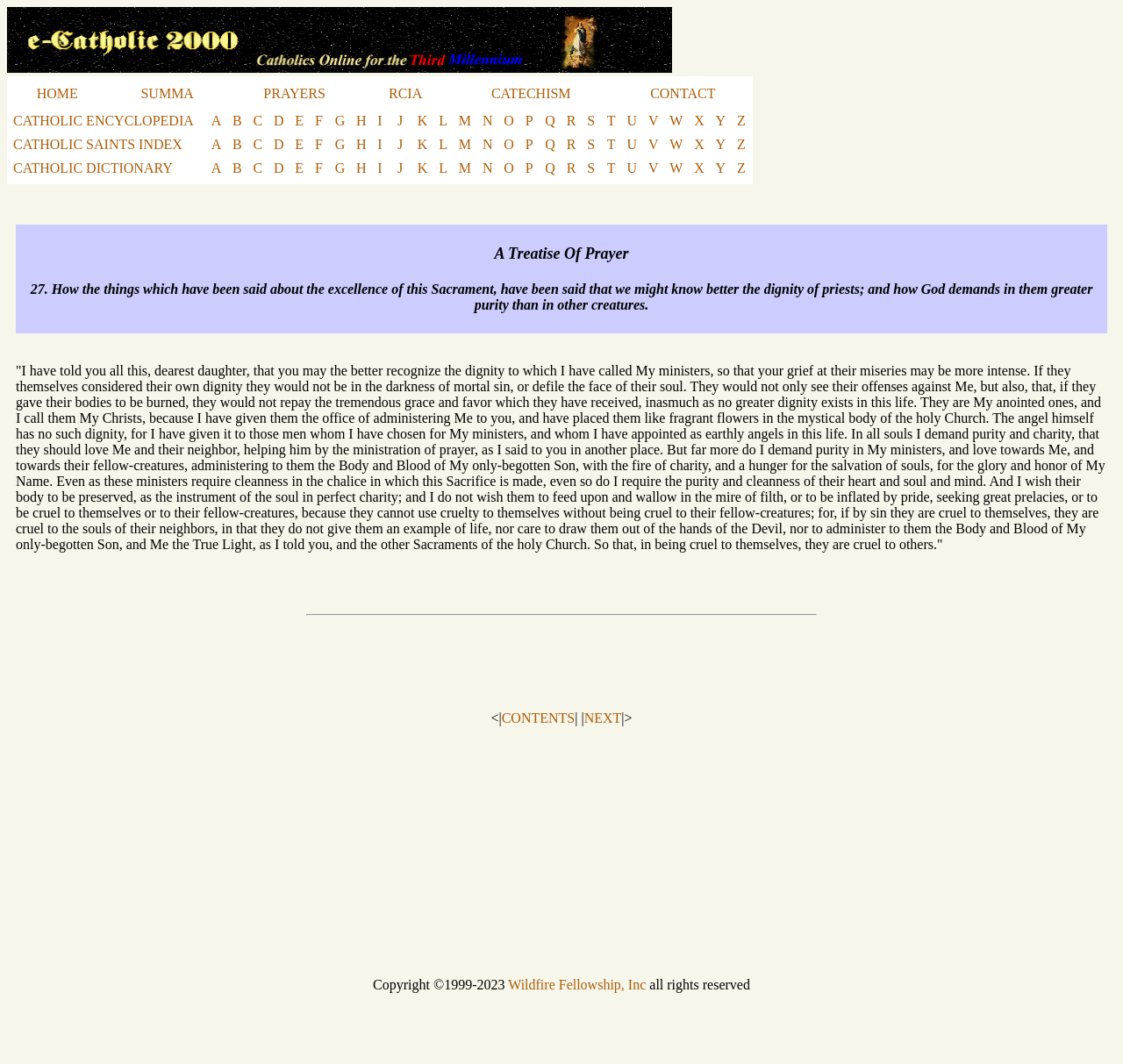Generate a detailed explanation of the webpage's features and information.

The webpage is titled "The Dialogue Of The Seraphic Virgin Catherine Of Siena". At the top, there is a small image. Below the image, there is a navigation menu with six links: "HOME", "SUMMA", "PRAYERS", "RCIA", "CATECHISM", and "CONTACT". These links are aligned horizontally and take up about two-thirds of the page width.

Below the navigation menu, there is another section with two rows of links. The first row has a link to "CATHOLIC ENCYCLOPEDIA" followed by 26 alphabetical links from "A" to "Z". The second row has a link to "CATHOLIC SAINTS INDEX" followed by another 26 alphabetical links from "A" to "Z". These links are also aligned horizontally and take up about two-thirds of the page width.